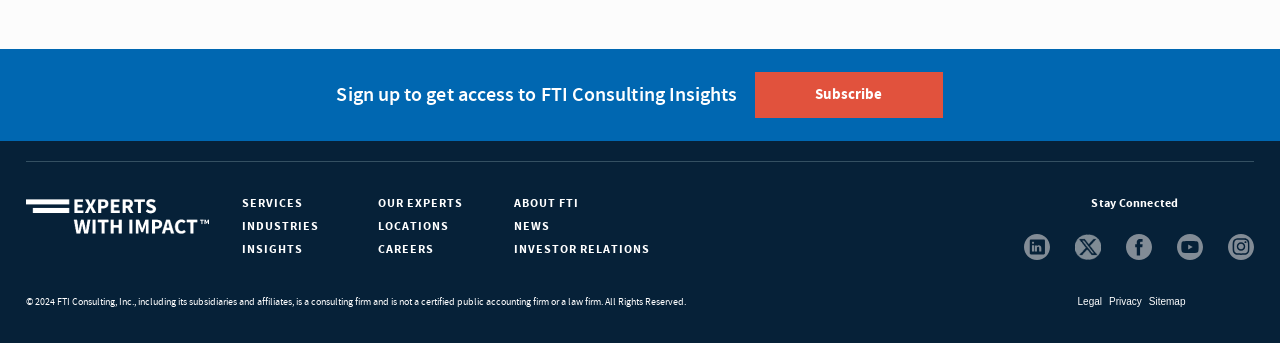Determine the bounding box coordinates of the section to be clicked to follow the instruction: "go to Game Dev Blog homepage". The coordinates should be given as four float numbers between 0 and 1, formatted as [left, top, right, bottom].

None